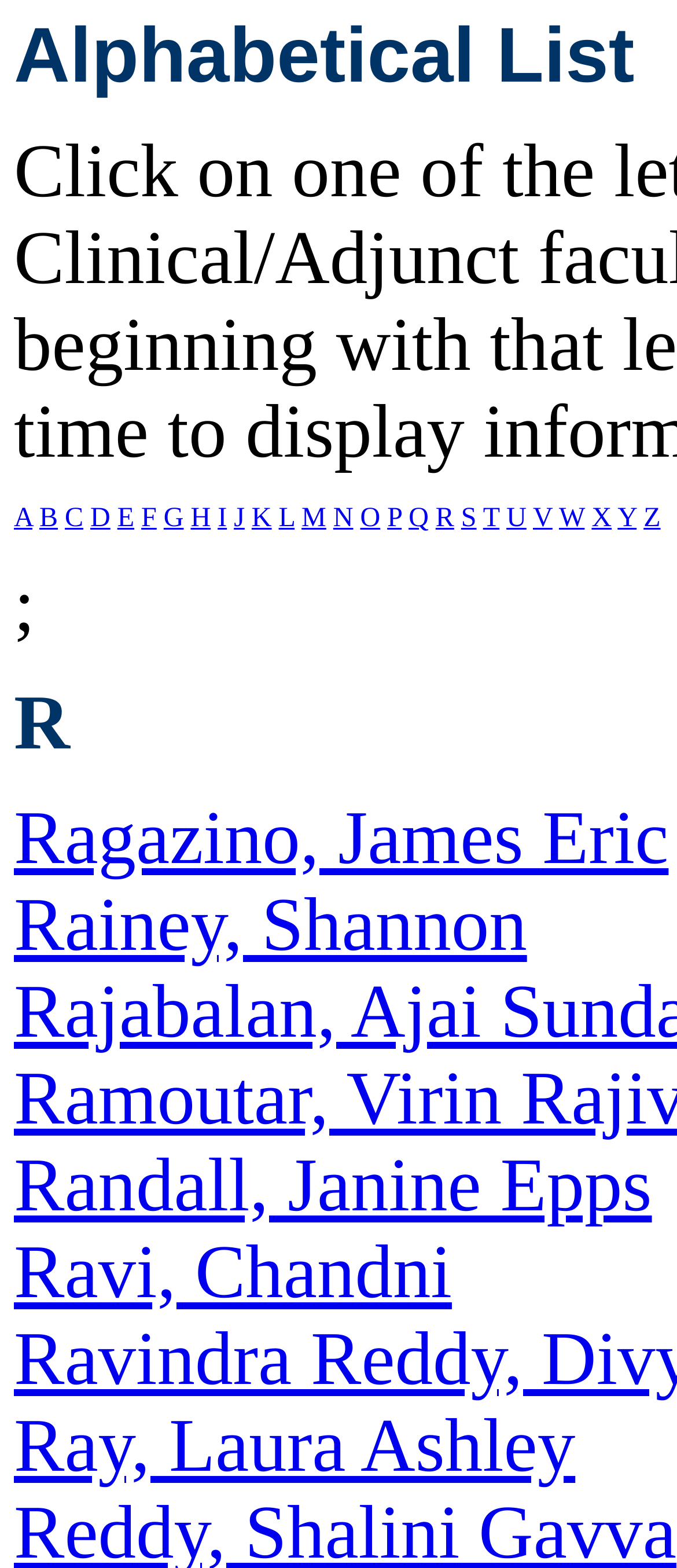What is the first name listed under the alphabetical links?
Kindly offer a comprehensive and detailed response to the question.

I looked at the list of names below the alphabetical links and found that the first one is 'Ragazino, James Eric'.